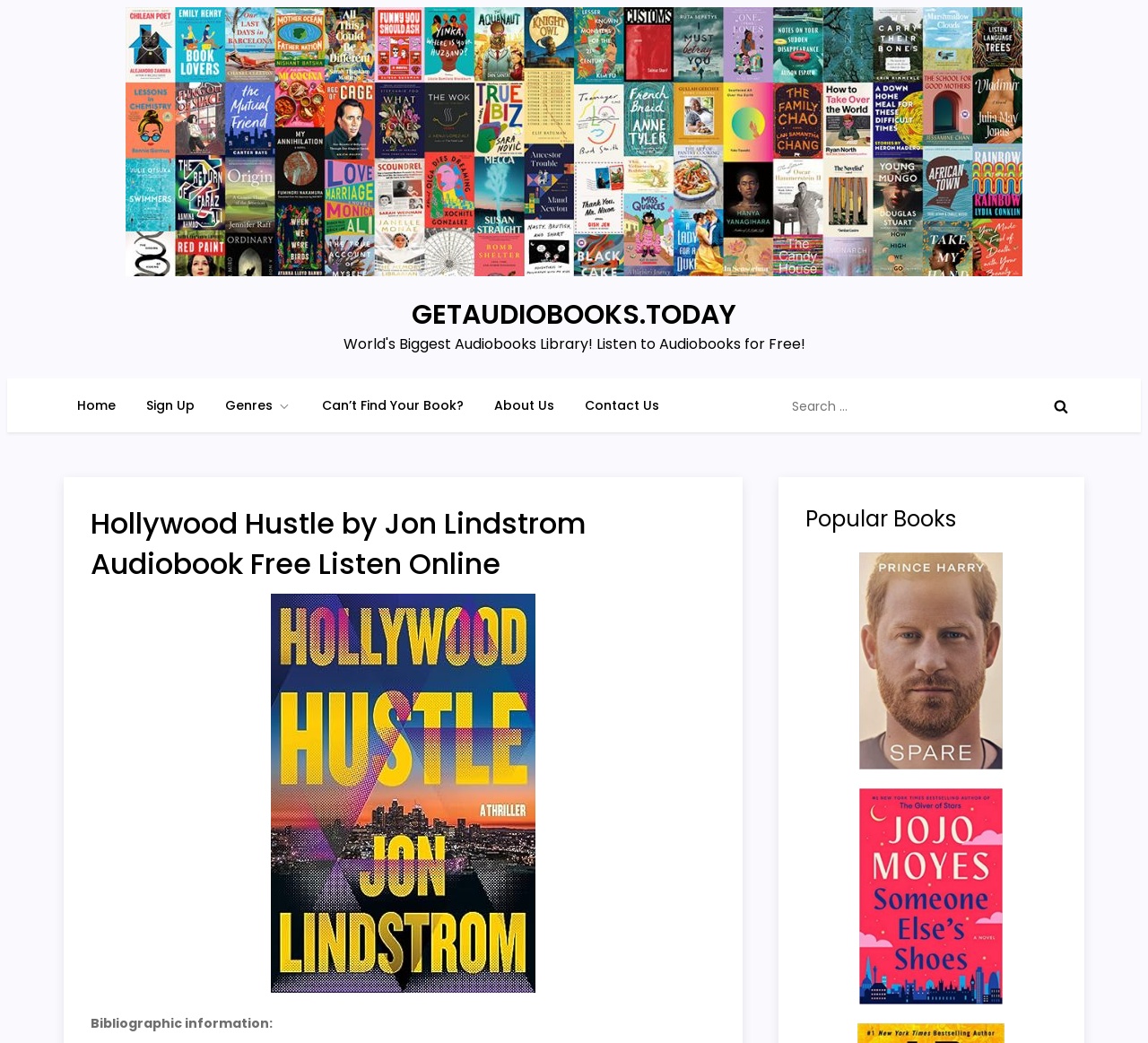Please identify the bounding box coordinates of the element's region that should be clicked to execute the following instruction: "Search for a book". The bounding box coordinates must be four float numbers between 0 and 1, i.e., [left, top, right, bottom].

[0.682, 0.364, 0.944, 0.415]